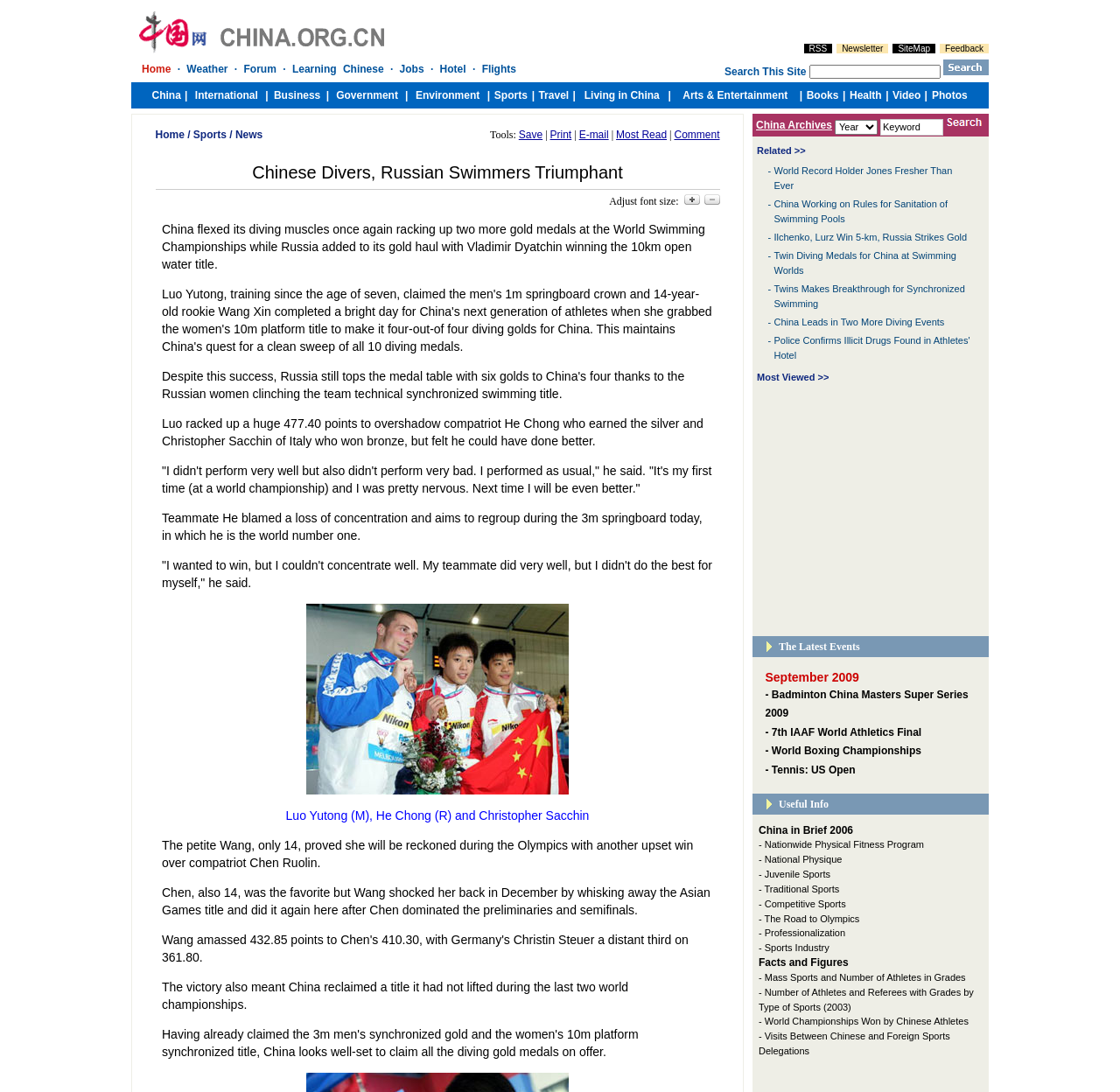Specify the bounding box coordinates of the area that needs to be clicked to achieve the following instruction: "Search with keyword".

[0.786, 0.109, 0.842, 0.124]